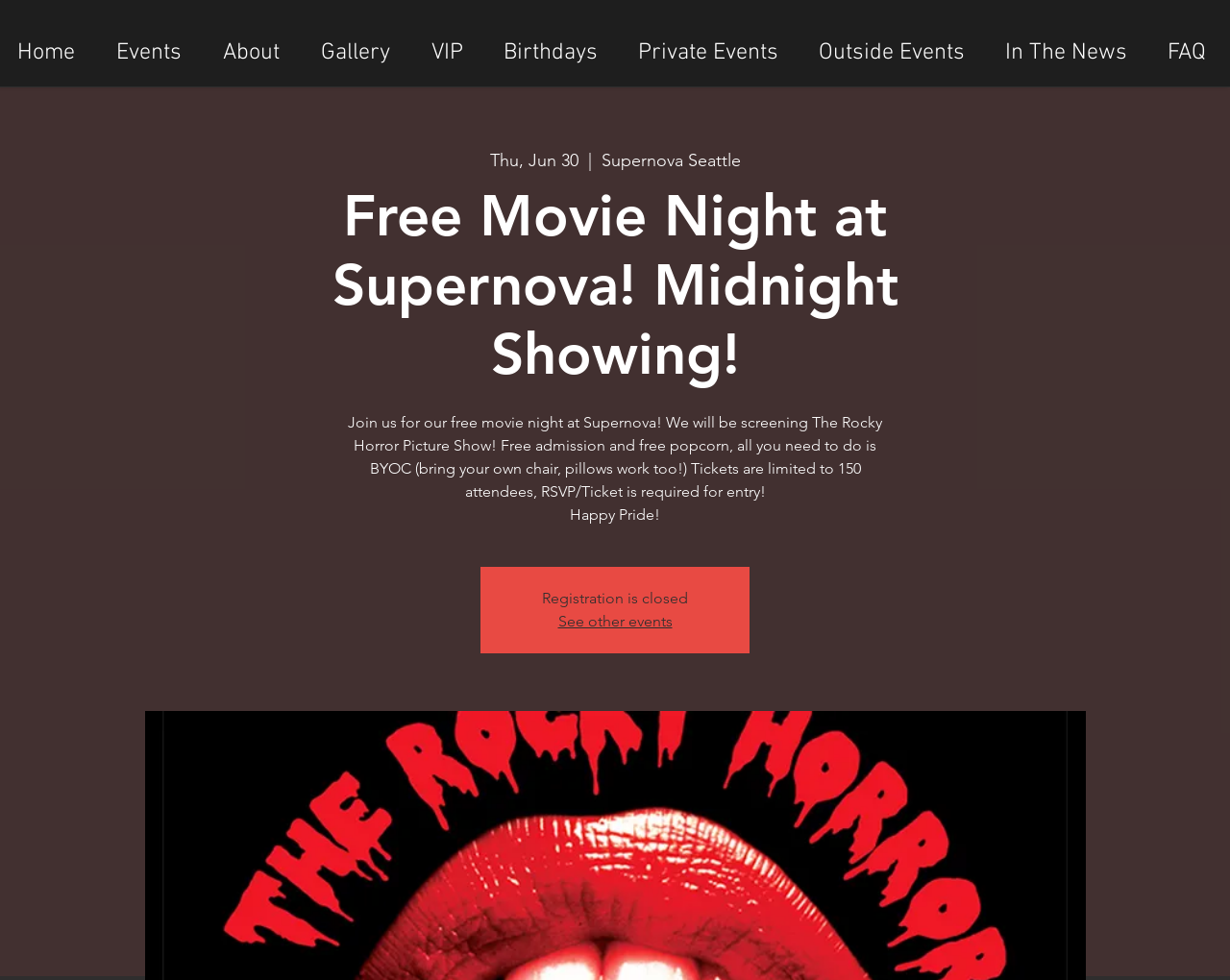Find the bounding box coordinates of the element you need to click on to perform this action: 'RSVP for the free movie night'. The coordinates should be represented by four float values between 0 and 1, in the format [left, top, right, bottom].

[0.454, 0.625, 0.546, 0.644]